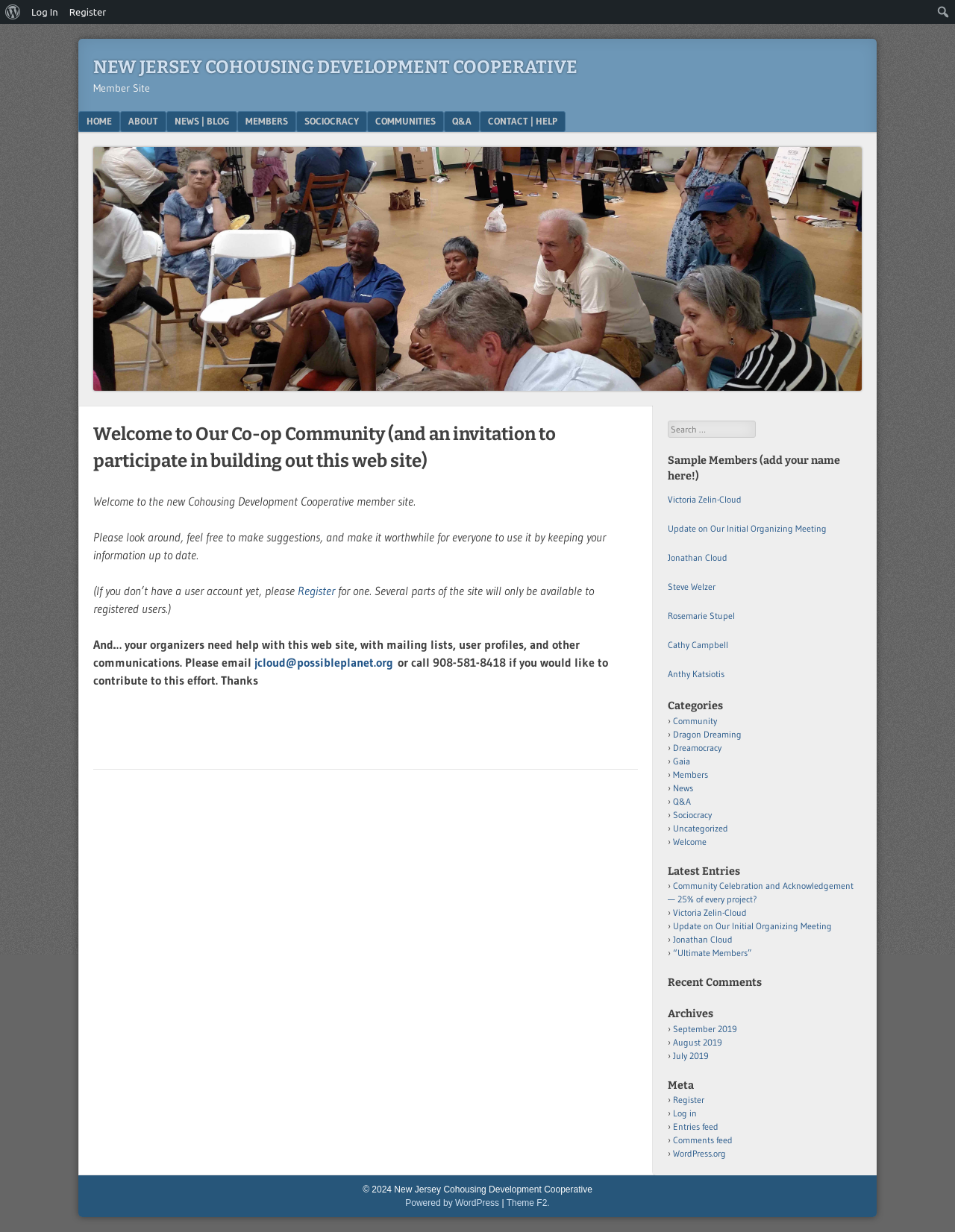Answer the question in a single word or phrase:
What is the name of this cooperative?

New Jersey Cohousing Development Cooperative